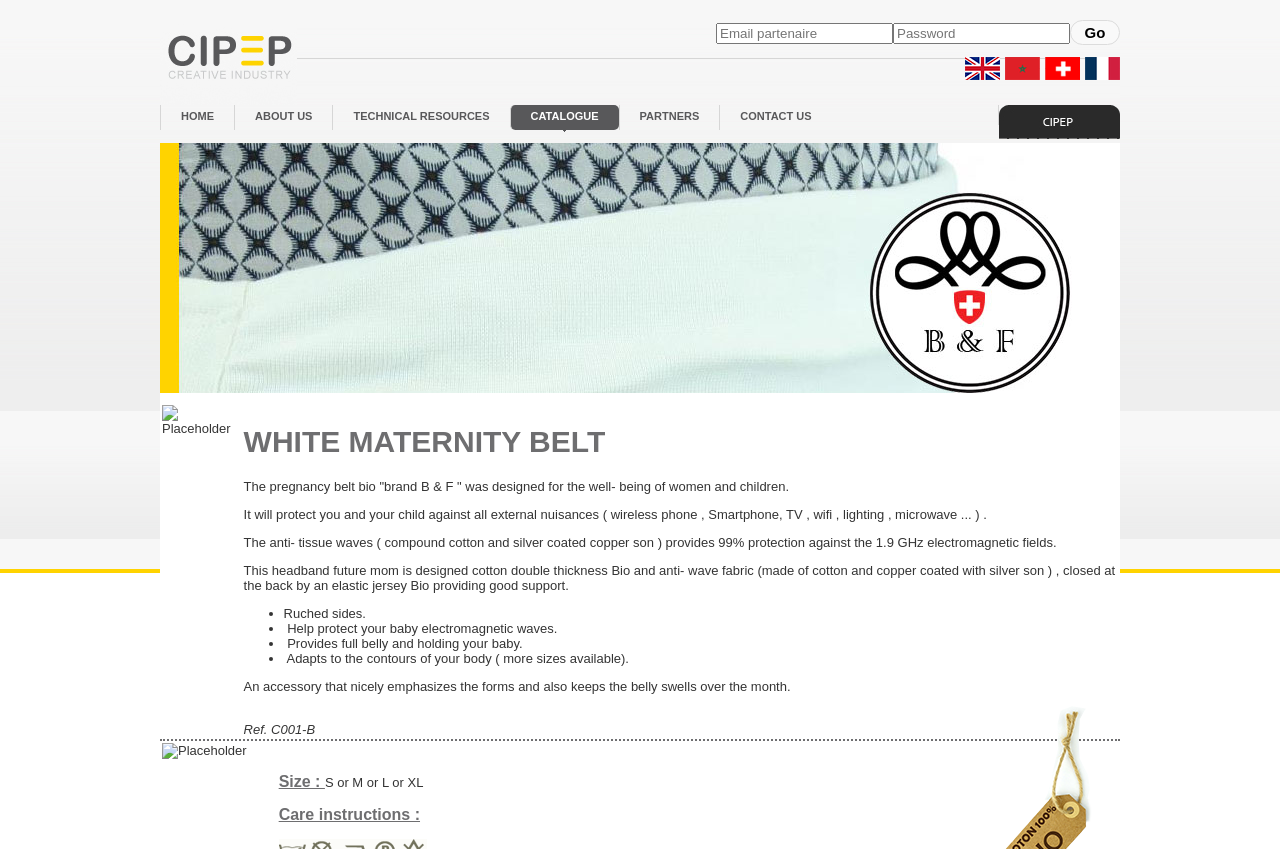What is the purpose of the WHITE MATERNITY BELT?
Refer to the screenshot and answer in one word or phrase.

Protect baby from electromagnetic waves